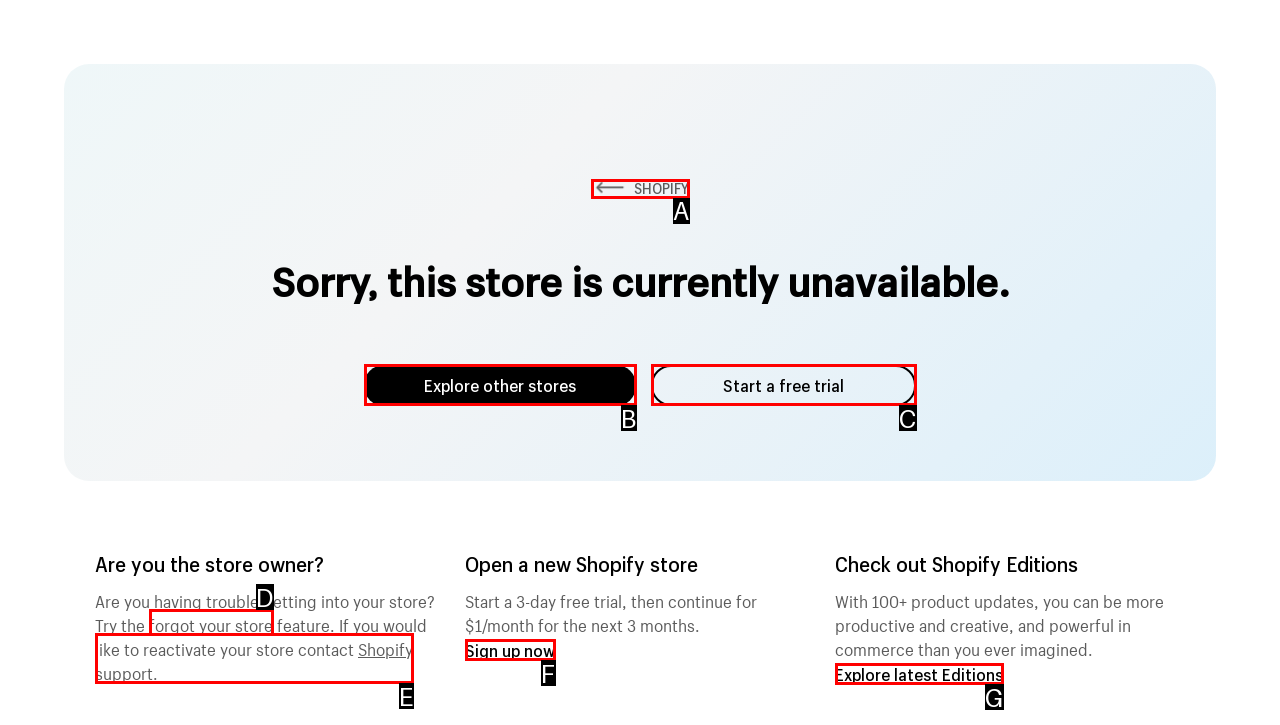Identify the option that corresponds to the description: SHOPIFY 
Provide the letter of the matching option from the available choices directly.

A